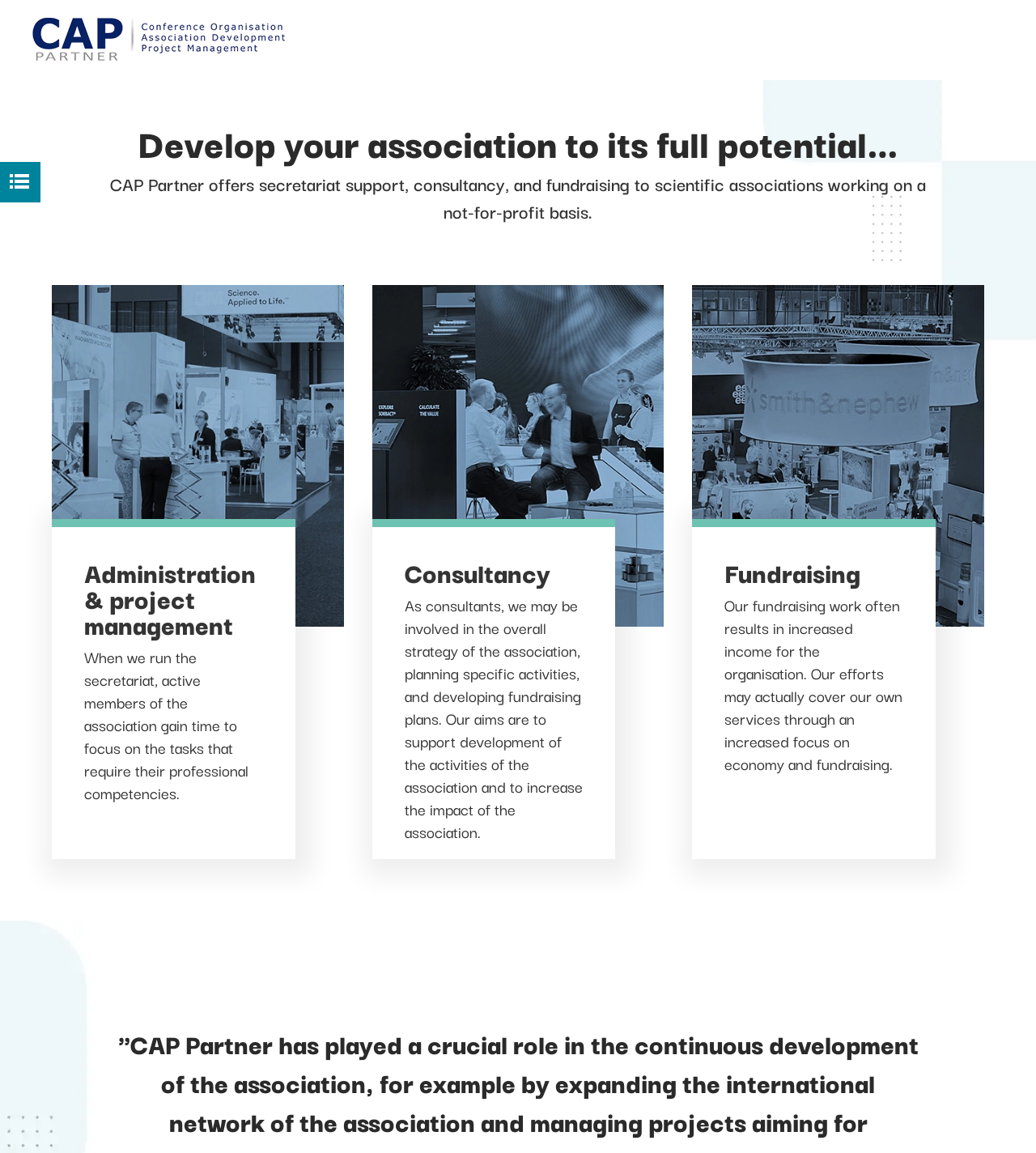Based on what you see in the screenshot, provide a thorough answer to this question: What is the result of CAP Partner's fundraising work?

According to the webpage, CAP Partner's fundraising work often results in increased income for the organisation. This implies that the result of their fundraising efforts is to generate more revenue for the association.